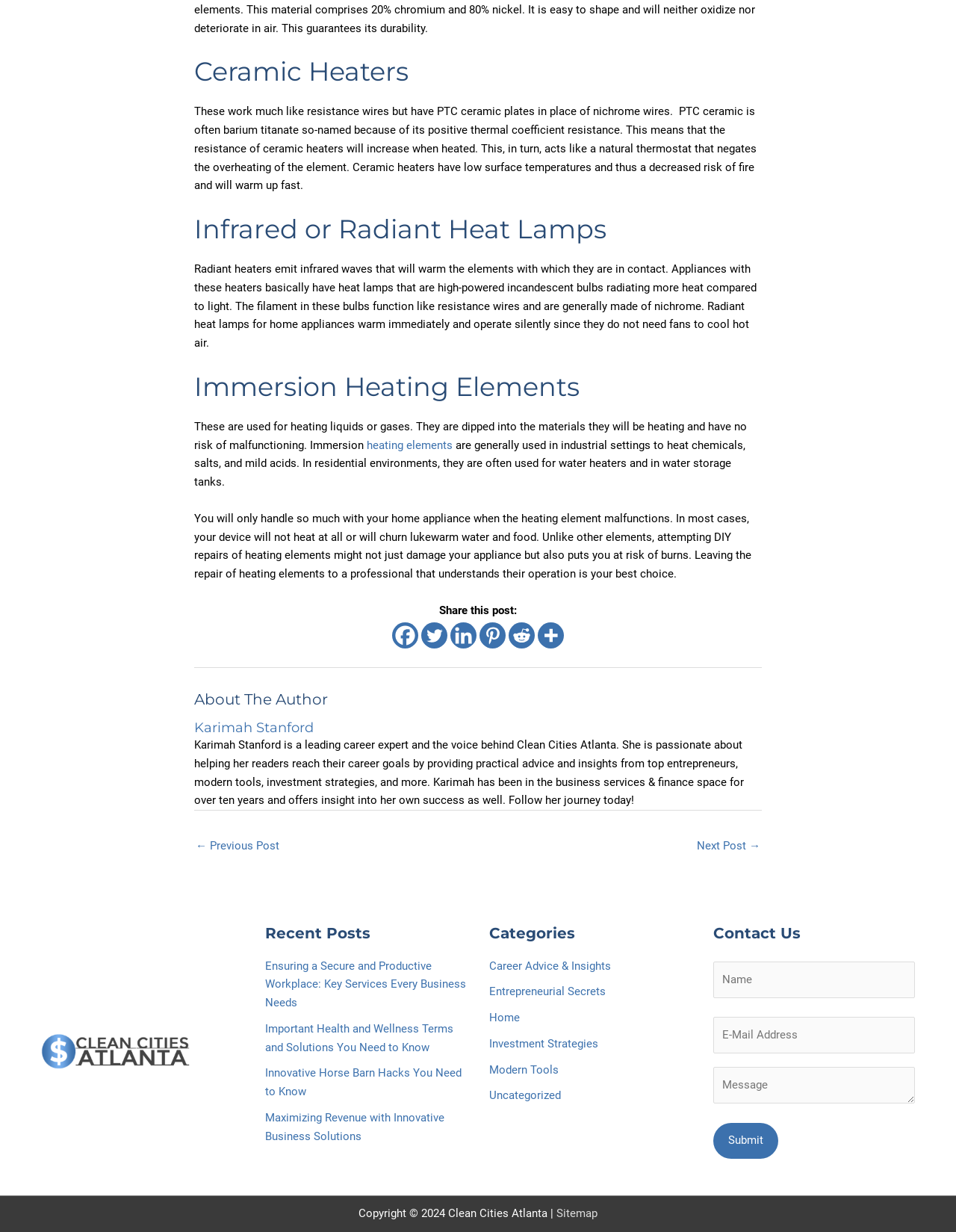Based on what you see in the screenshot, provide a thorough answer to this question: Who is the author of the webpage?

The webpage has a section 'About The Author' which mentions Karimah Stanford as the author, providing a brief description of her background and expertise.